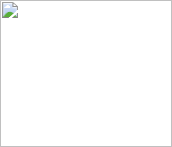Answer the question with a brief word or phrase:
What is the intended use of the icon?

Digital context